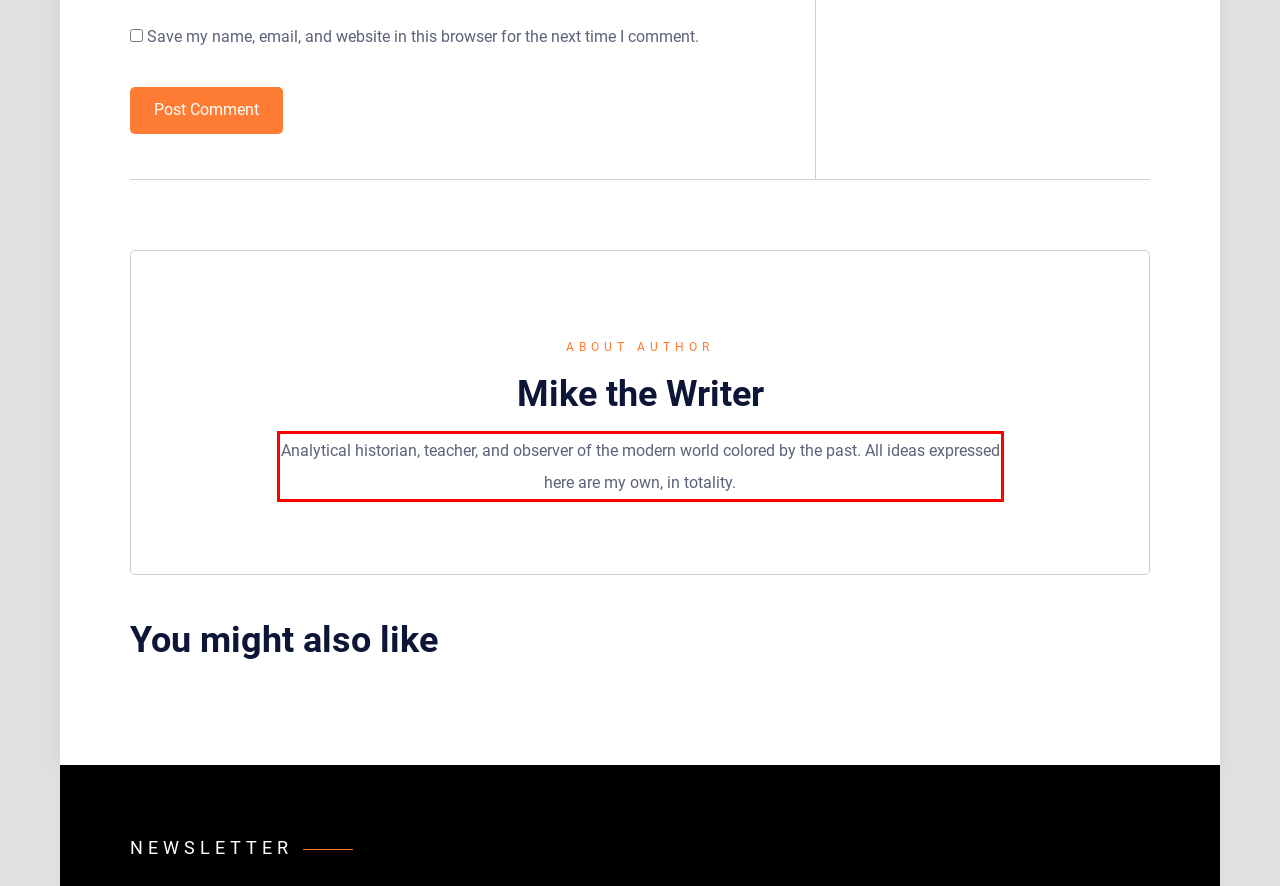You have a screenshot of a webpage with a red bounding box. Identify and extract the text content located inside the red bounding box.

Analytical historian, teacher, and observer of the modern world colored by the past. All ideas expressed here are my own, in totality.